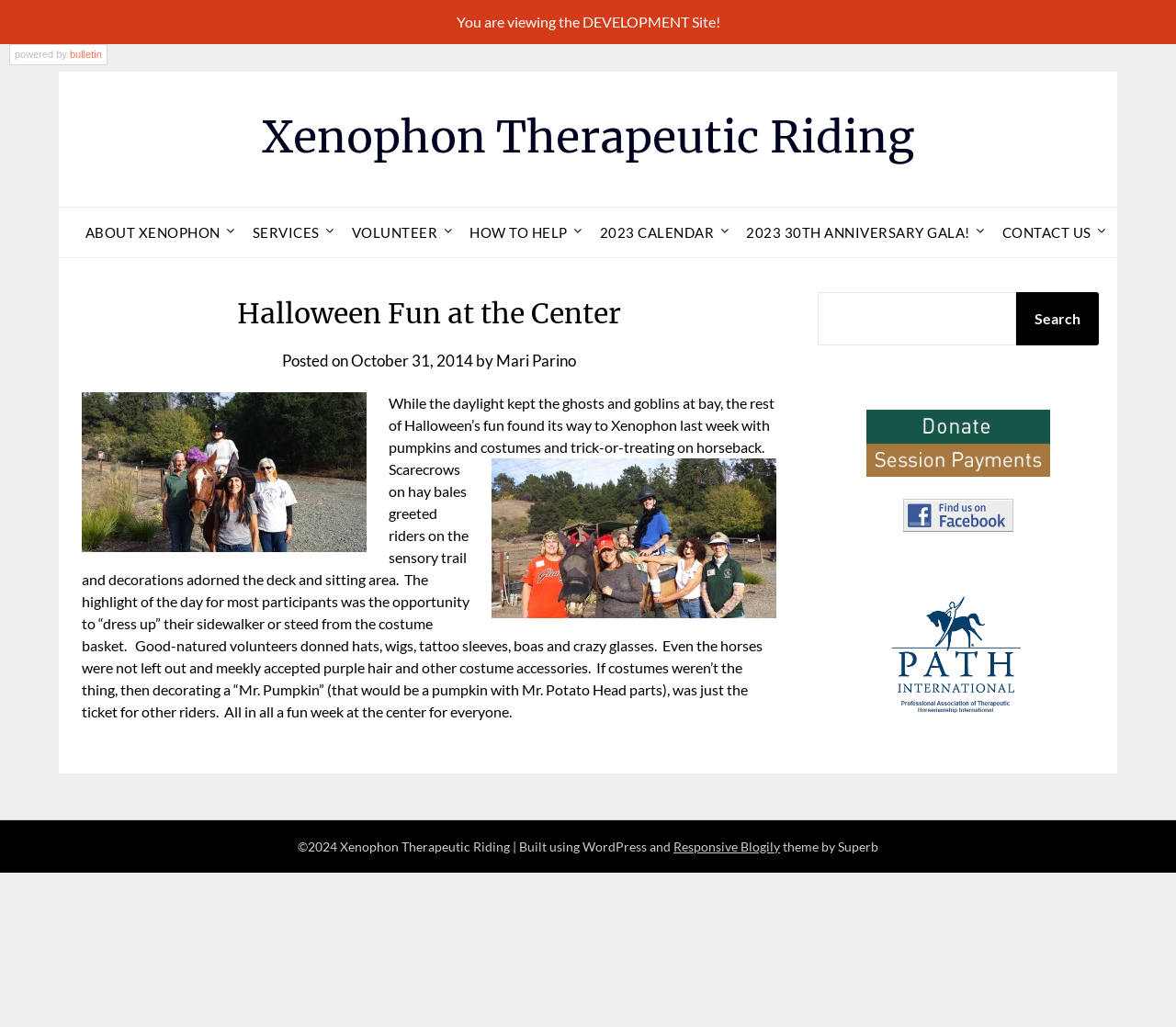What is the name of the therapeutic riding center?
Respond to the question with a well-detailed and thorough answer.

The name of the therapeutic riding center can be found in the link 'Xenophon Therapeutic Riding' at the top of the webpage, which suggests that the webpage is about Xenophon Therapeutic Riding center.